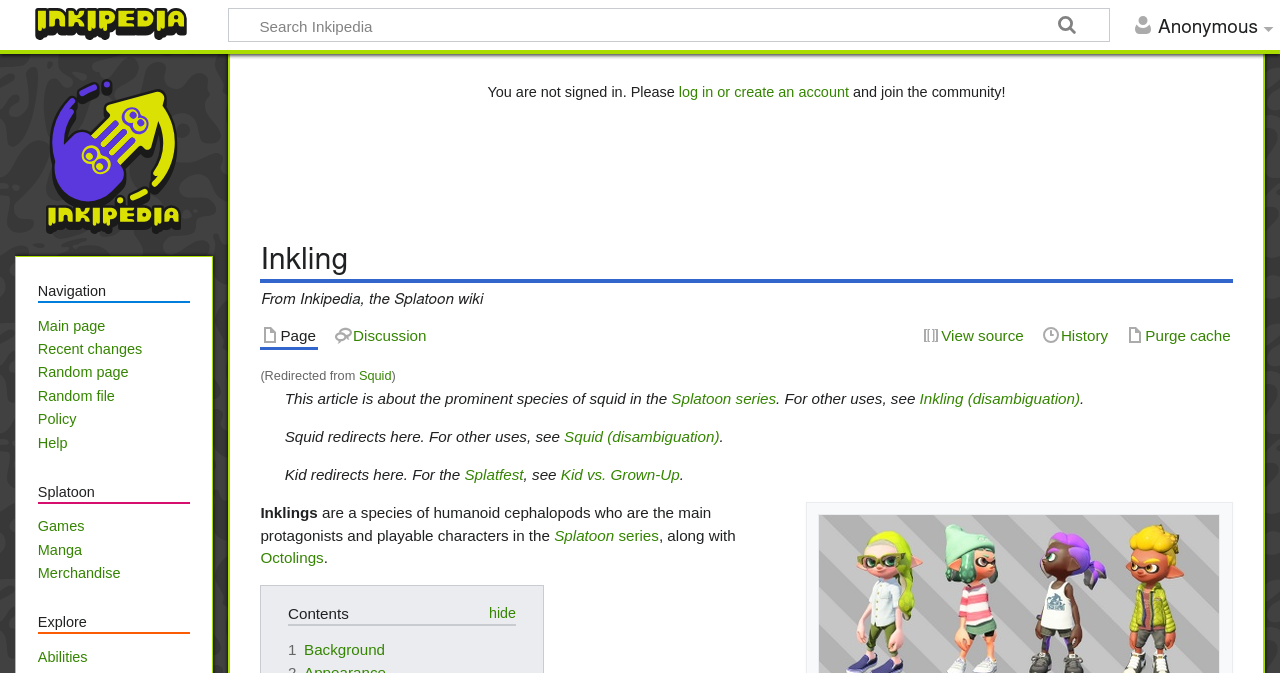Please provide the bounding box coordinates for the element that needs to be clicked to perform the instruction: "Visit the main page". The coordinates must consist of four float numbers between 0 and 1, formatted as [left, top, right, bottom].

[0.012, 0.101, 0.166, 0.36]